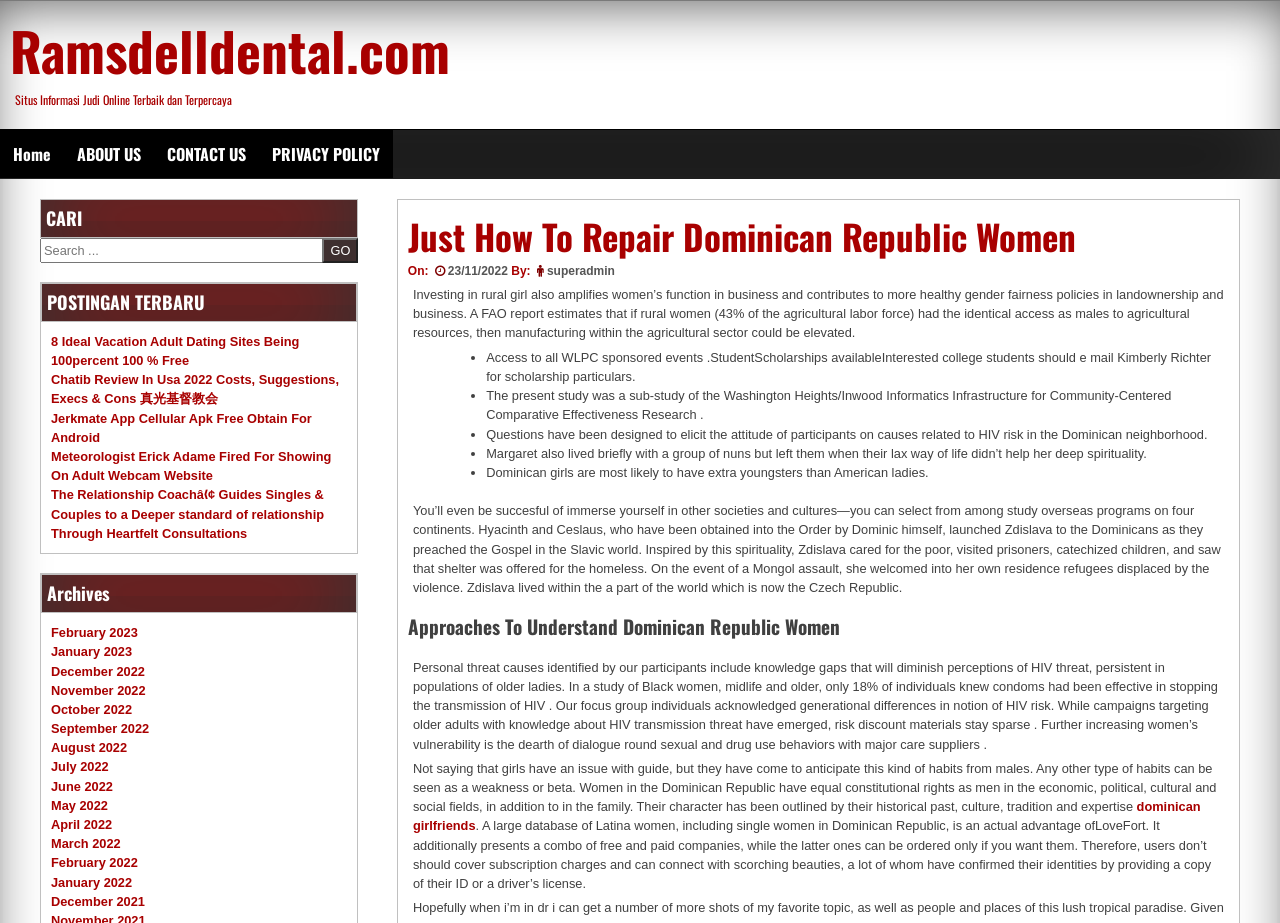Determine the bounding box coordinates for the clickable element to execute this instruction: "View the 'February 2023' archives". Provide the coordinates as four float numbers between 0 and 1, i.e., [left, top, right, bottom].

[0.04, 0.677, 0.108, 0.694]